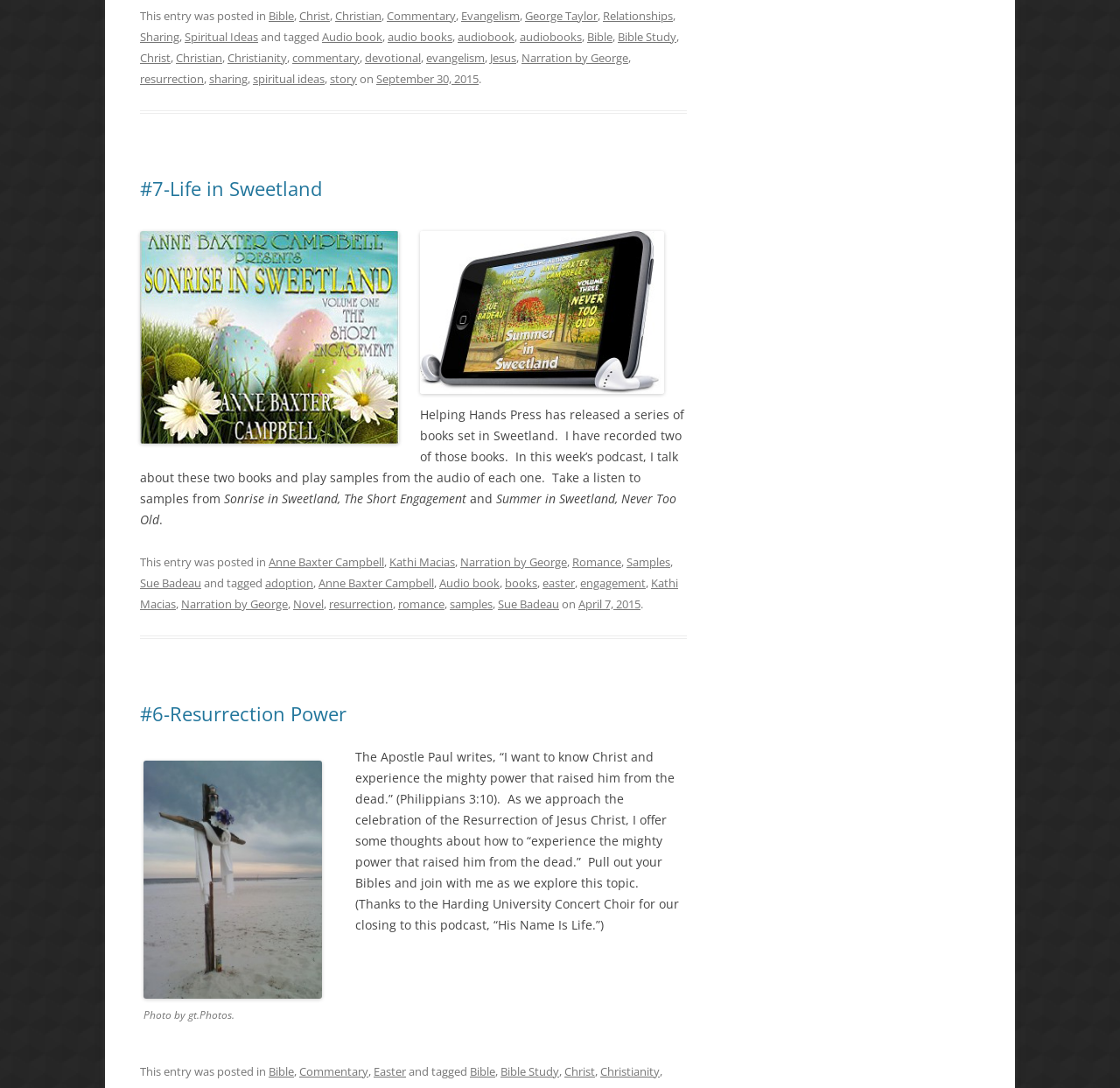Use a single word or phrase to answer the question:
How many books are mentioned in the article?

Two